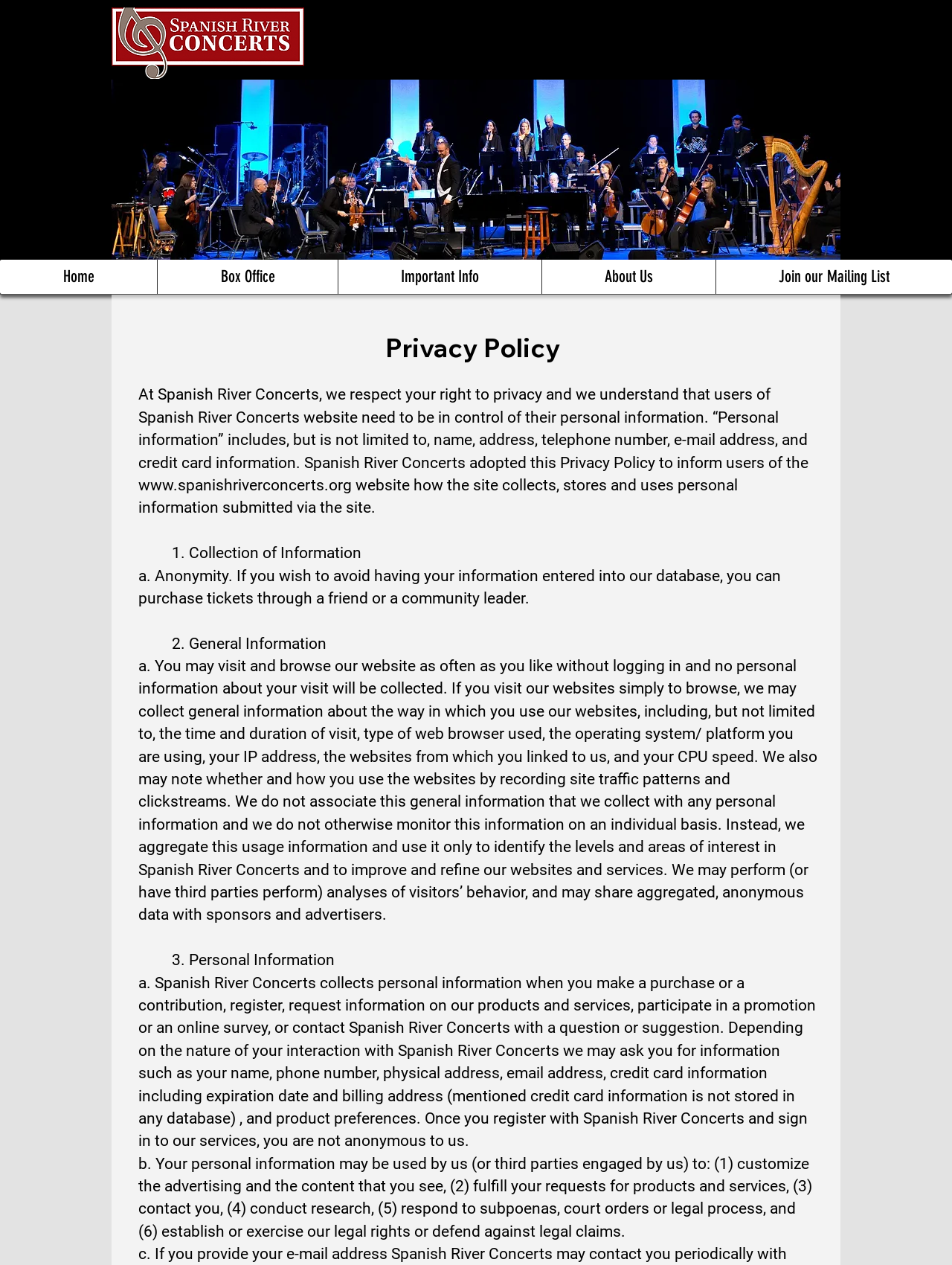What is the purpose of collecting personal information? Refer to the image and provide a one-word or short phrase answer.

To fulfill requests and customize content